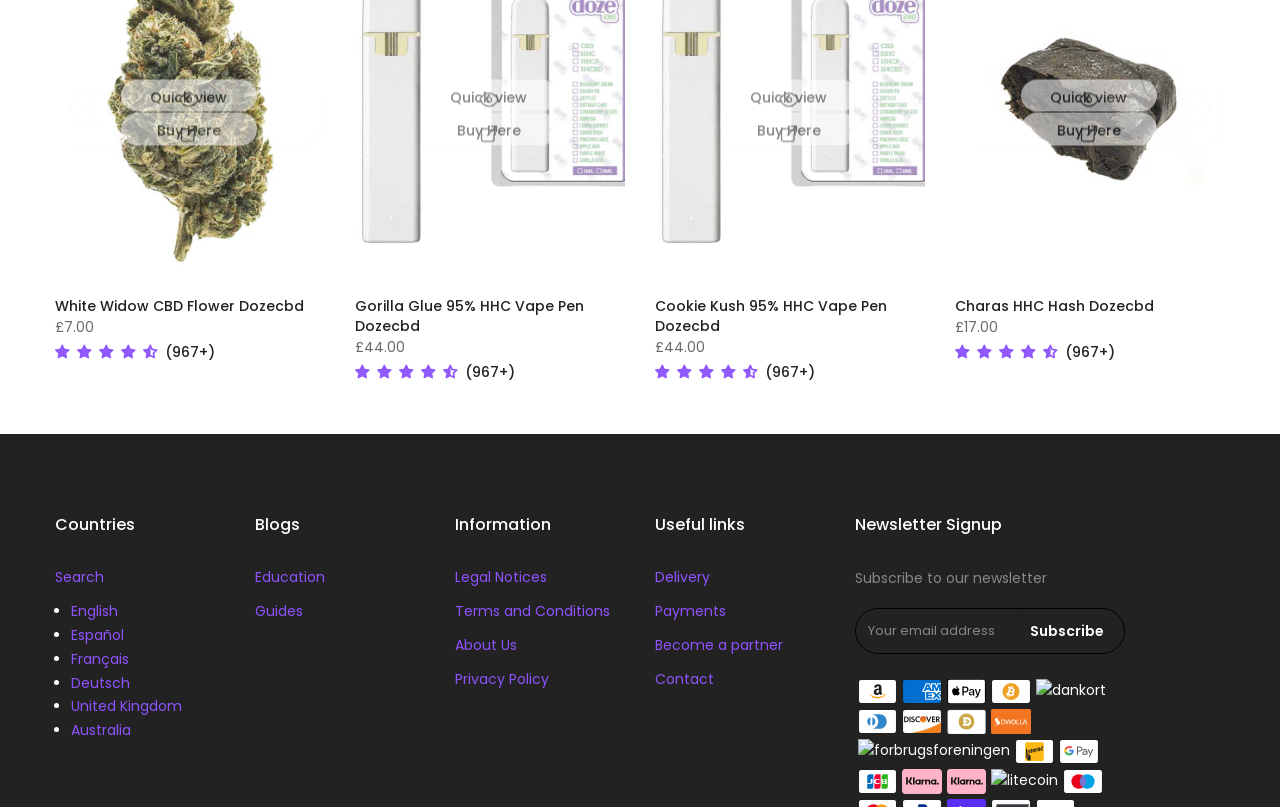How many ratings are there for Gorilla Glue 95% HHC Vape Pen Dozecbd?
Answer the question using a single word or phrase, according to the image.

967+